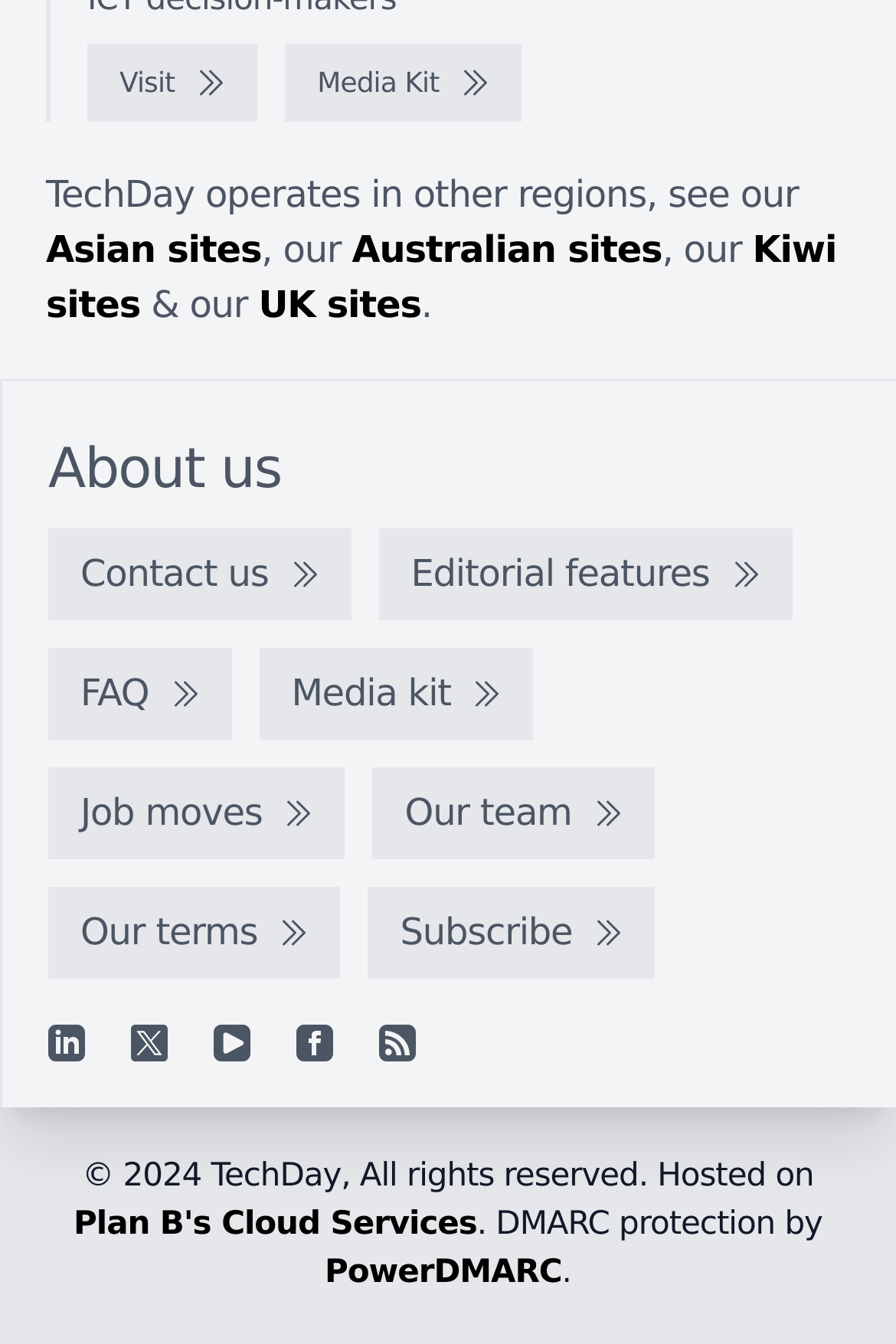Provide the bounding box coordinates for the specified HTML element described in this description: "aria-label="Linkedin"". The coordinates should be four float numbers ranging from 0 to 1, in the format [left, top, right, bottom].

[0.054, 0.763, 0.095, 0.791]